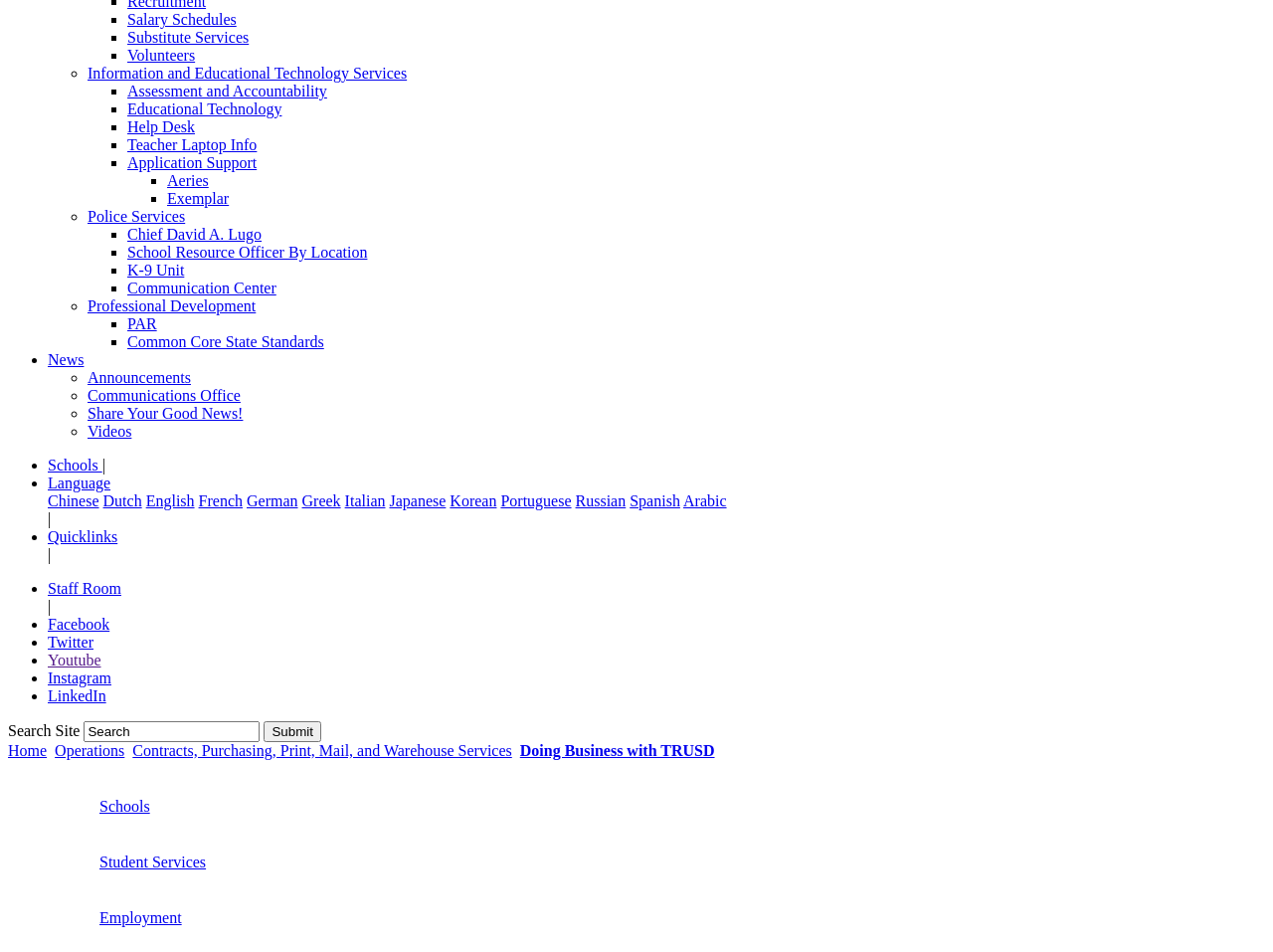Given the element description: "Staff Room", predict the bounding box coordinates of this UI element. The coordinates must be four float numbers between 0 and 1, given as [left, top, right, bottom].

[0.038, 0.609, 0.095, 0.627]